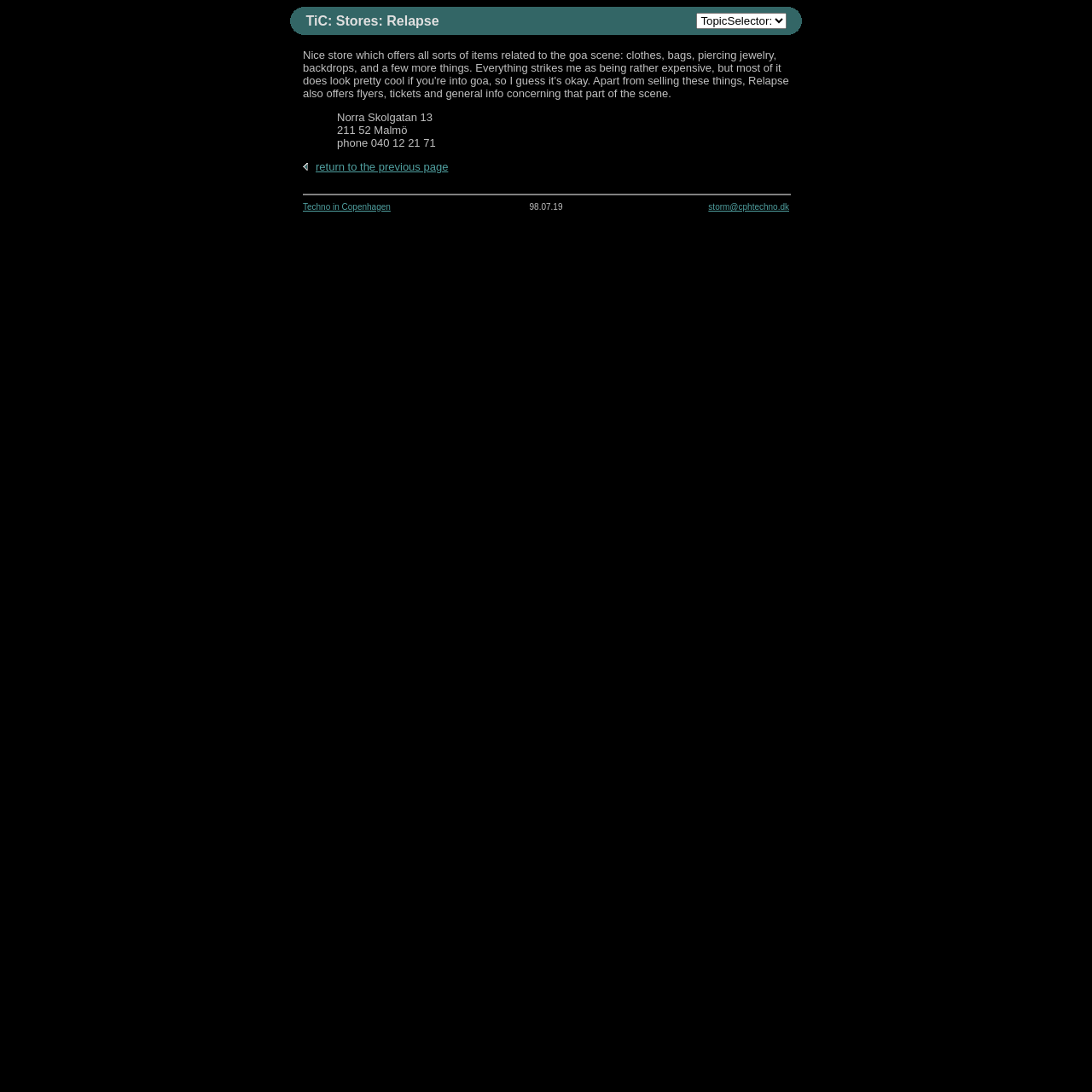What is the address of Relapse store?
Give a single word or phrase answer based on the content of the image.

Norra Skolgatan 13, 211 52 Malmö